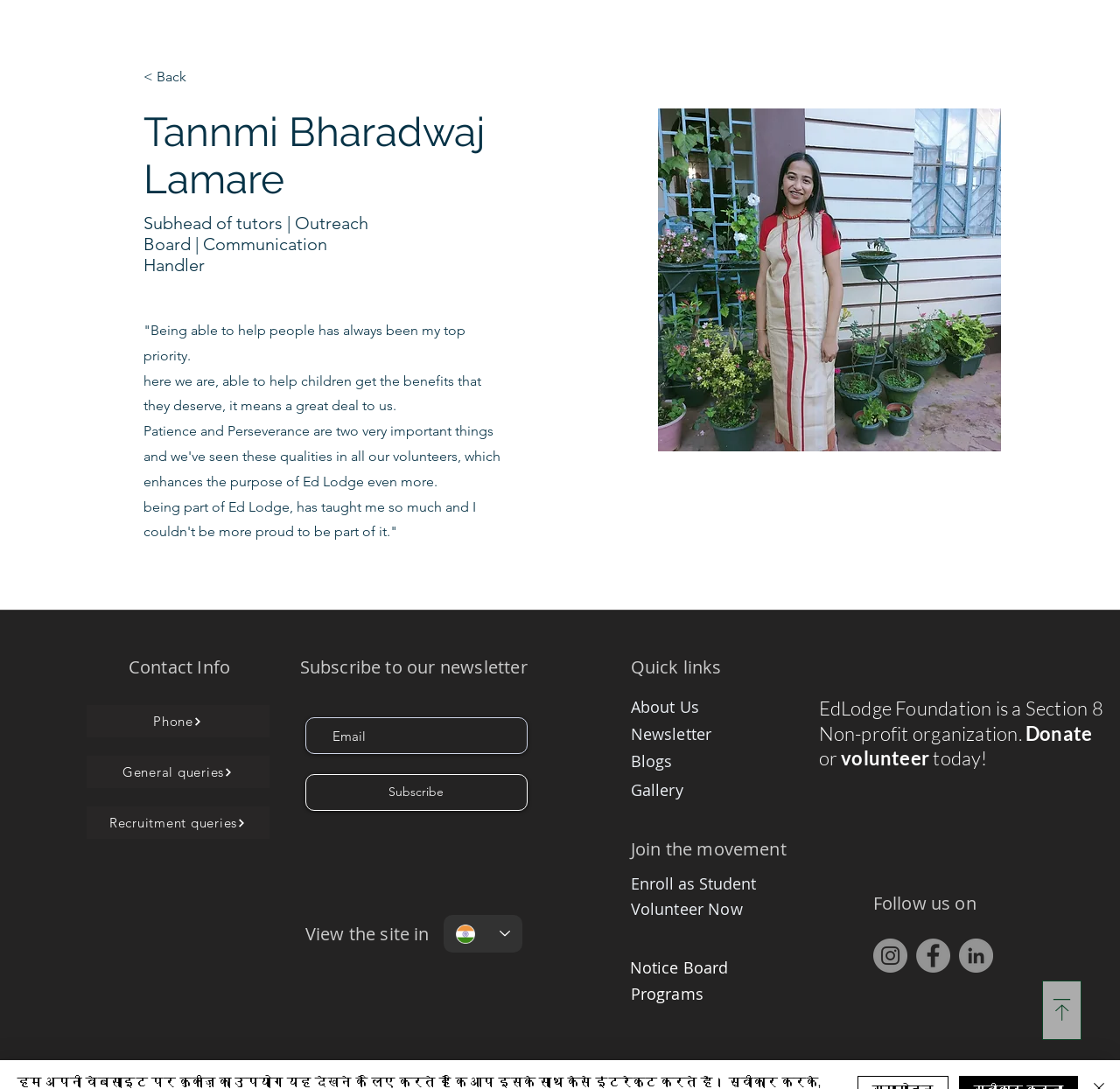Please extract and provide the main headline of the webpage.

Tannmi Bharadwaj Lamare